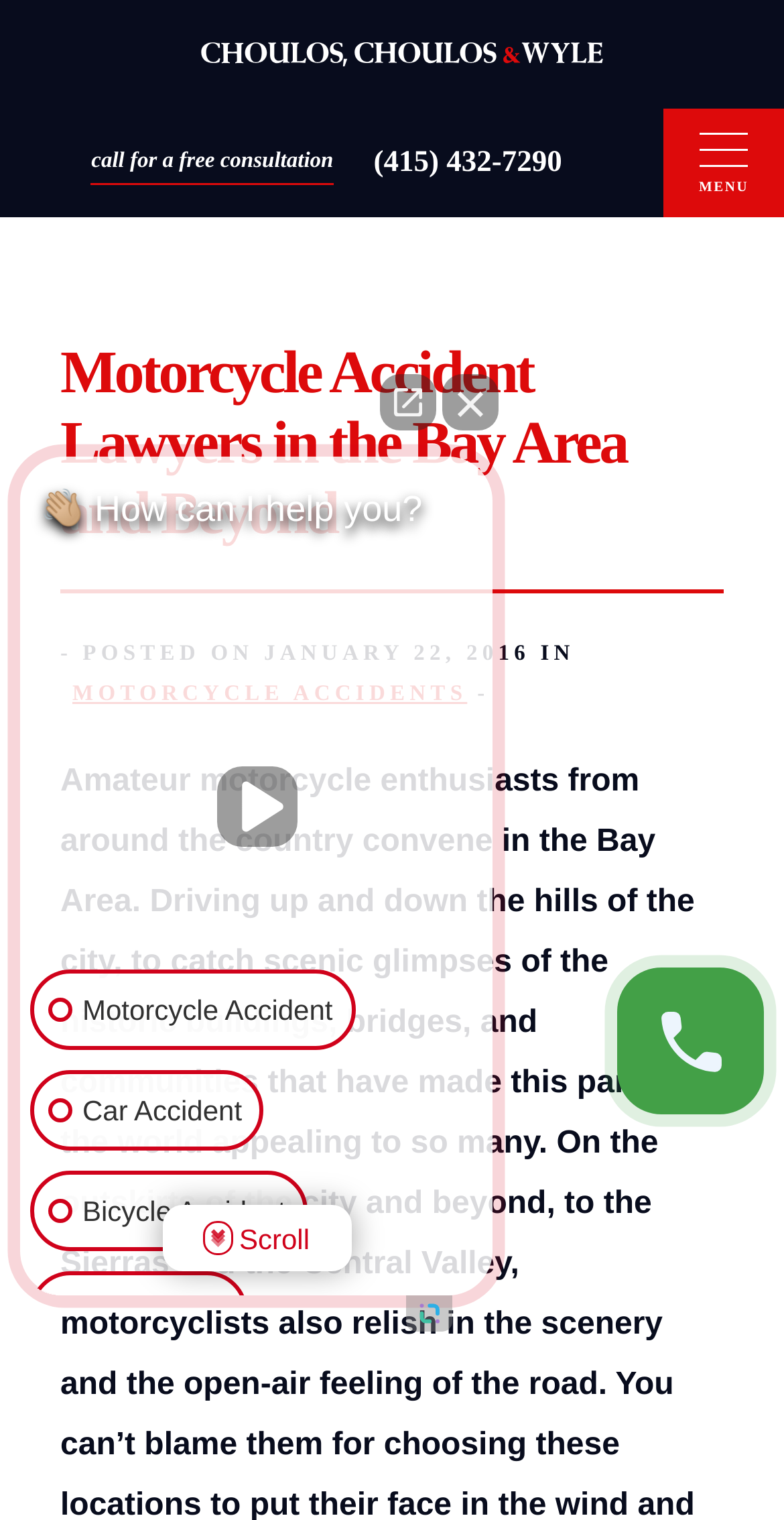Using the description: "Motorcycle Accidents", identify the bounding box of the corresponding UI element in the screenshot.

[0.077, 0.449, 0.596, 0.464]